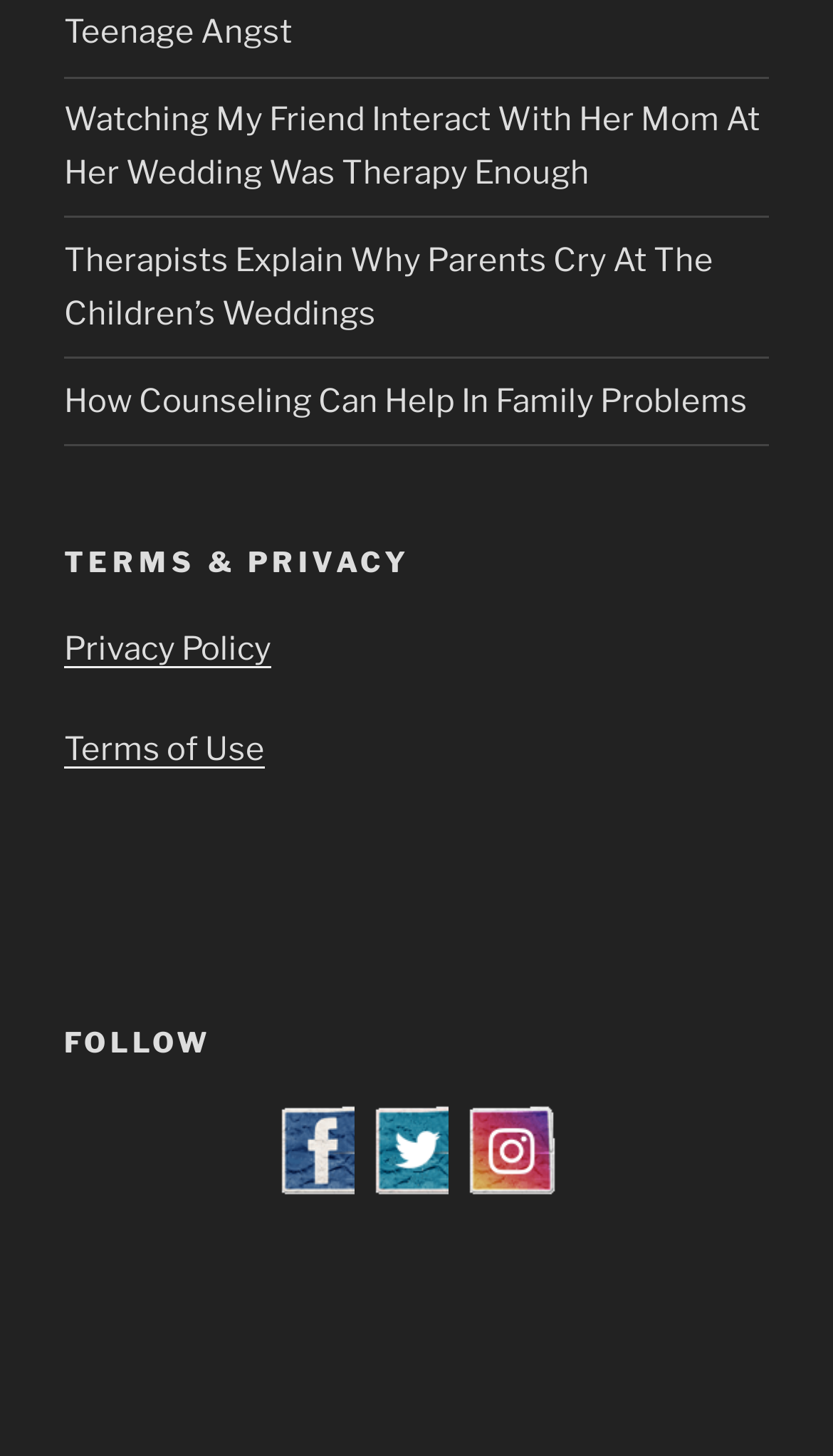Provide a short answer using a single word or phrase for the following question: 
What is the text of the second heading?

TERMS & PRIVACY